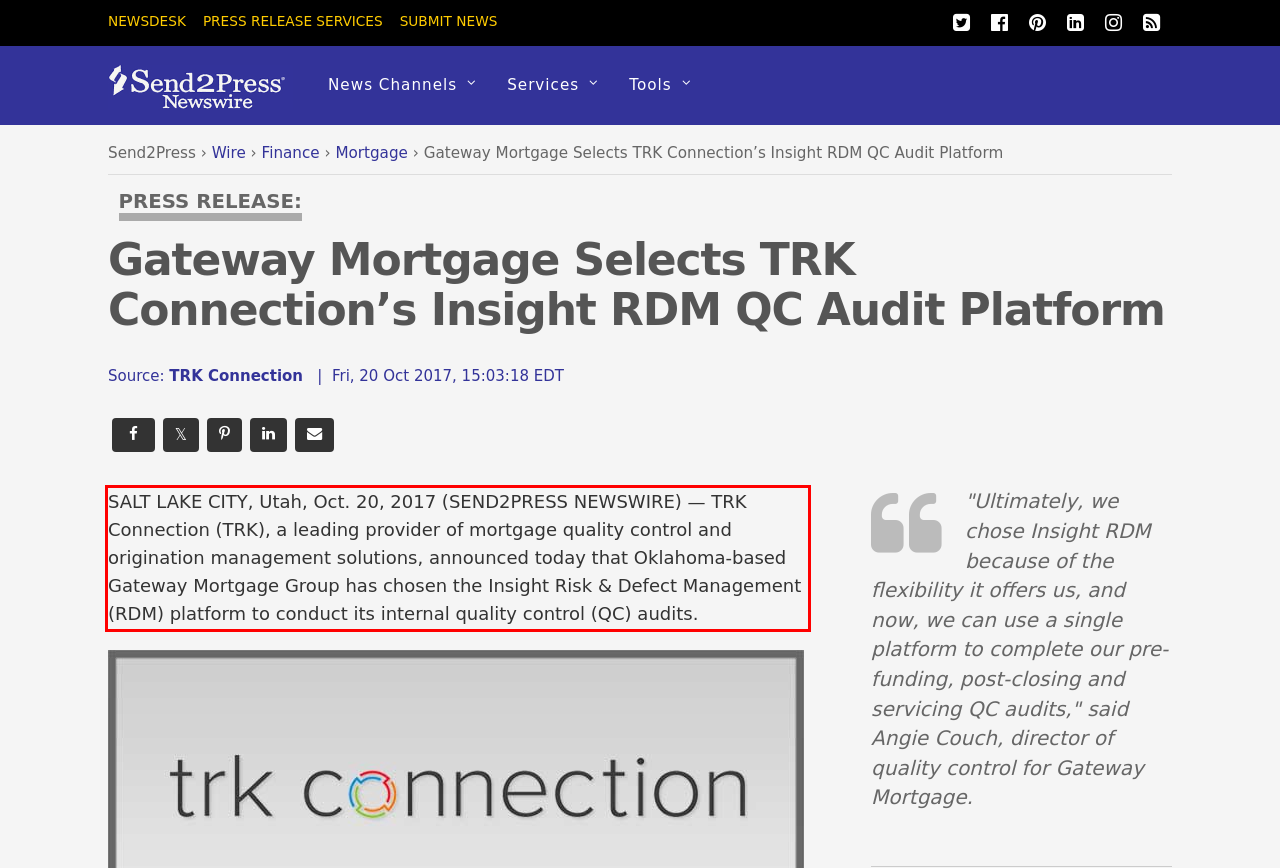Please identify and extract the text content from the UI element encased in a red bounding box on the provided webpage screenshot.

SALT LAKE CITY, Utah, Oct. 20, 2017 (SEND2PRESS NEWSWIRE) — TRK Connection (TRK), a leading provider of mortgage quality control and origination management solutions, announced today that Oklahoma-based Gateway Mortgage Group has chosen the Insight Risk & Defect Management (RDM) platform to conduct its internal quality control (QC) audits.